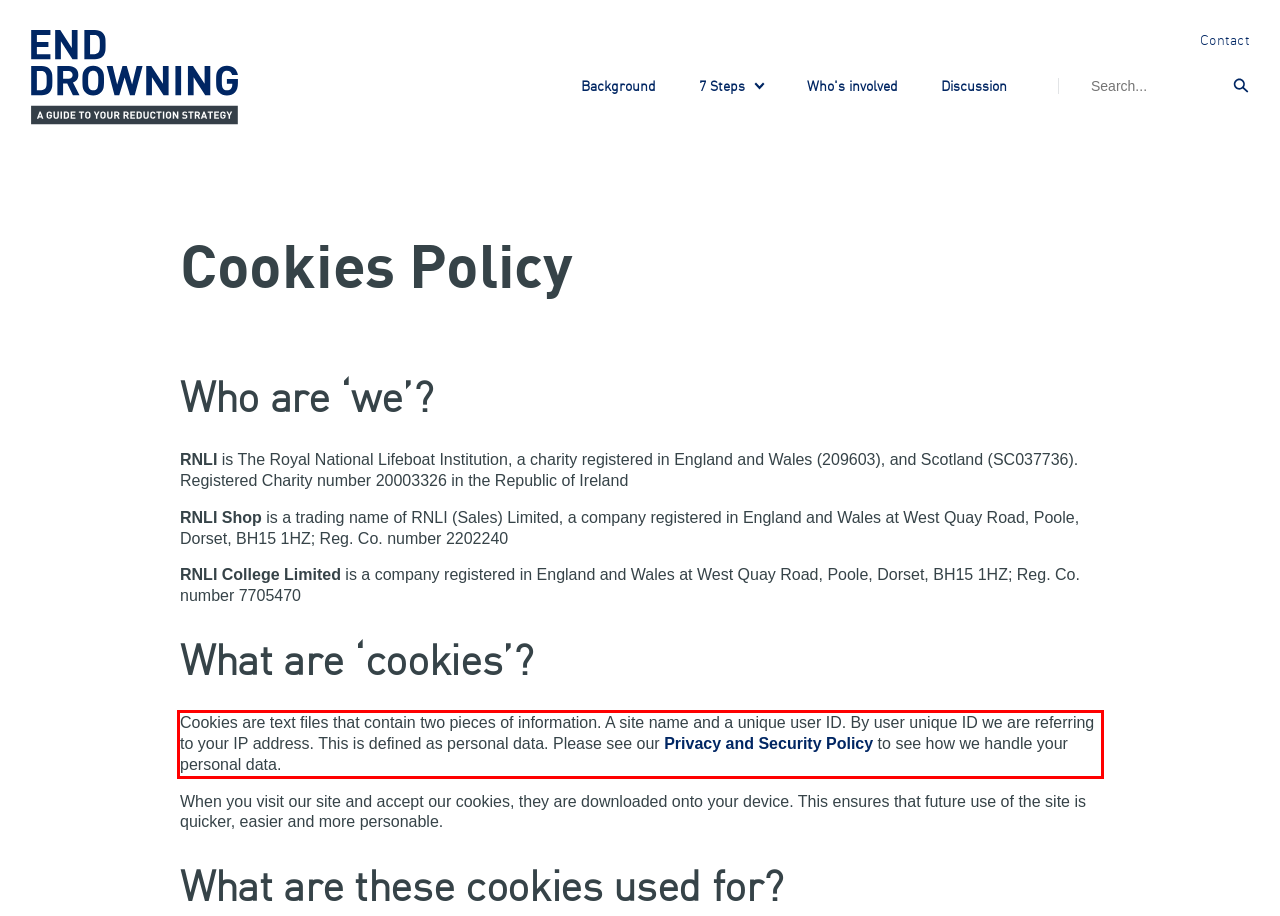The screenshot you have been given contains a UI element surrounded by a red rectangle. Use OCR to read and extract the text inside this red rectangle.

Cookies are text files that contain two pieces of information. A site name and a unique user ID. By user unique ID we are referring to your IP address. This is defined as personal data. Please see our Privacy and Security Policy to see how we handle your personal data.